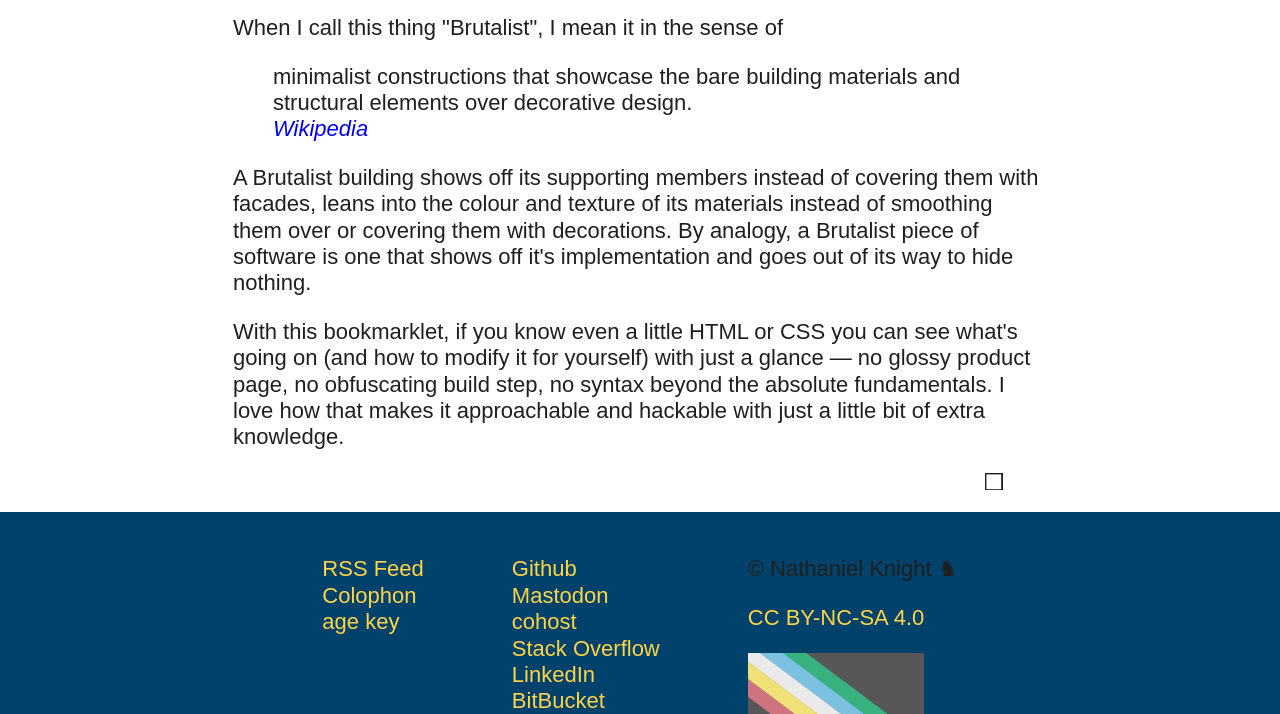Find the bounding box of the UI element described as follows: "Wikipedia".

[0.213, 0.163, 0.288, 0.198]